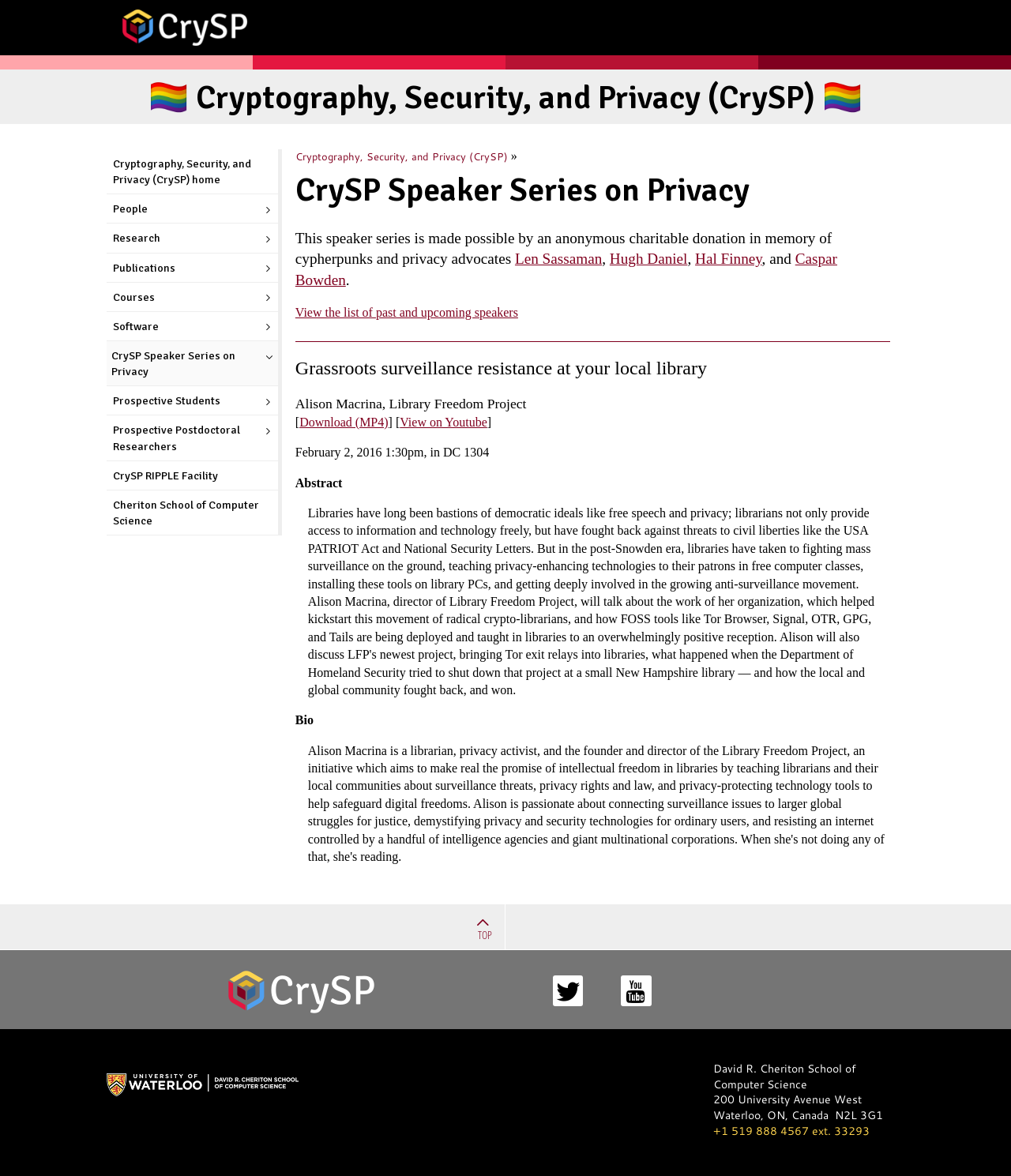Who are the cypherpunks and privacy advocates mentioned?
Give a detailed explanation using the information visible in the image.

I found the answer by reading the static text element that mentions the names of the cypherpunks and privacy advocates, which is located below the heading element.